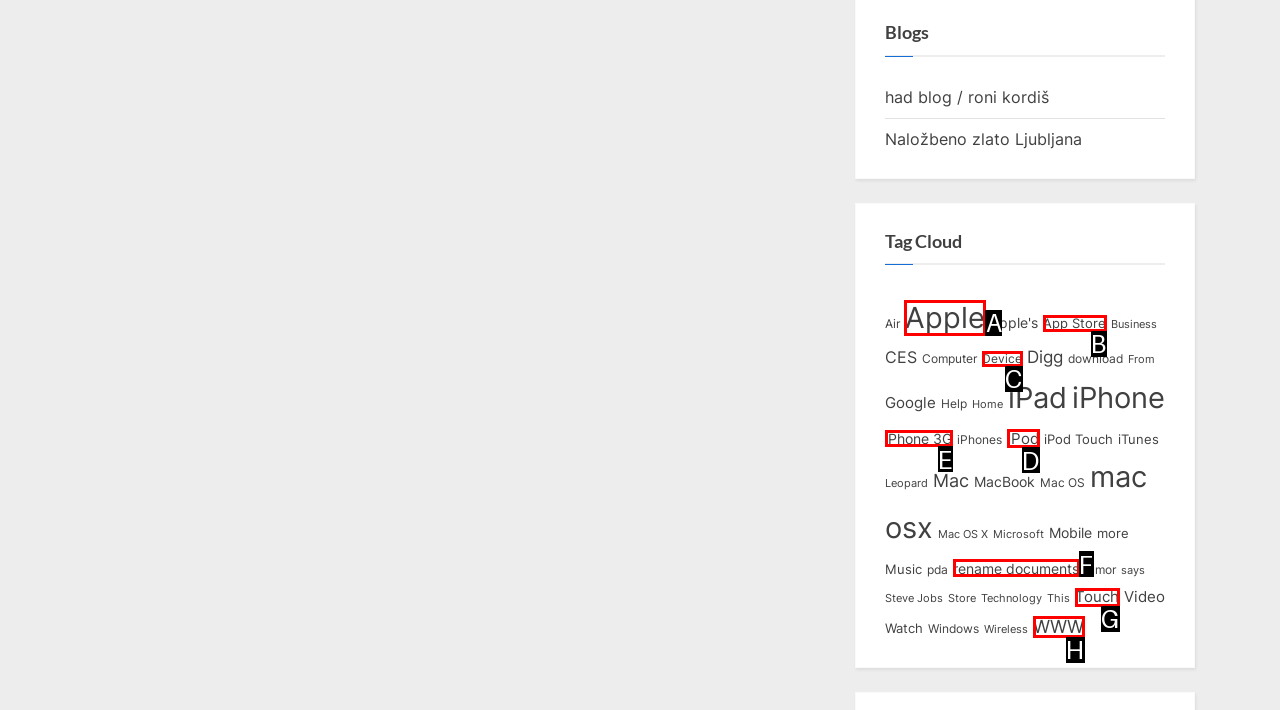Find the option you need to click to complete the following instruction: Explore 'Apple' tag
Answer with the corresponding letter from the choices given directly.

A